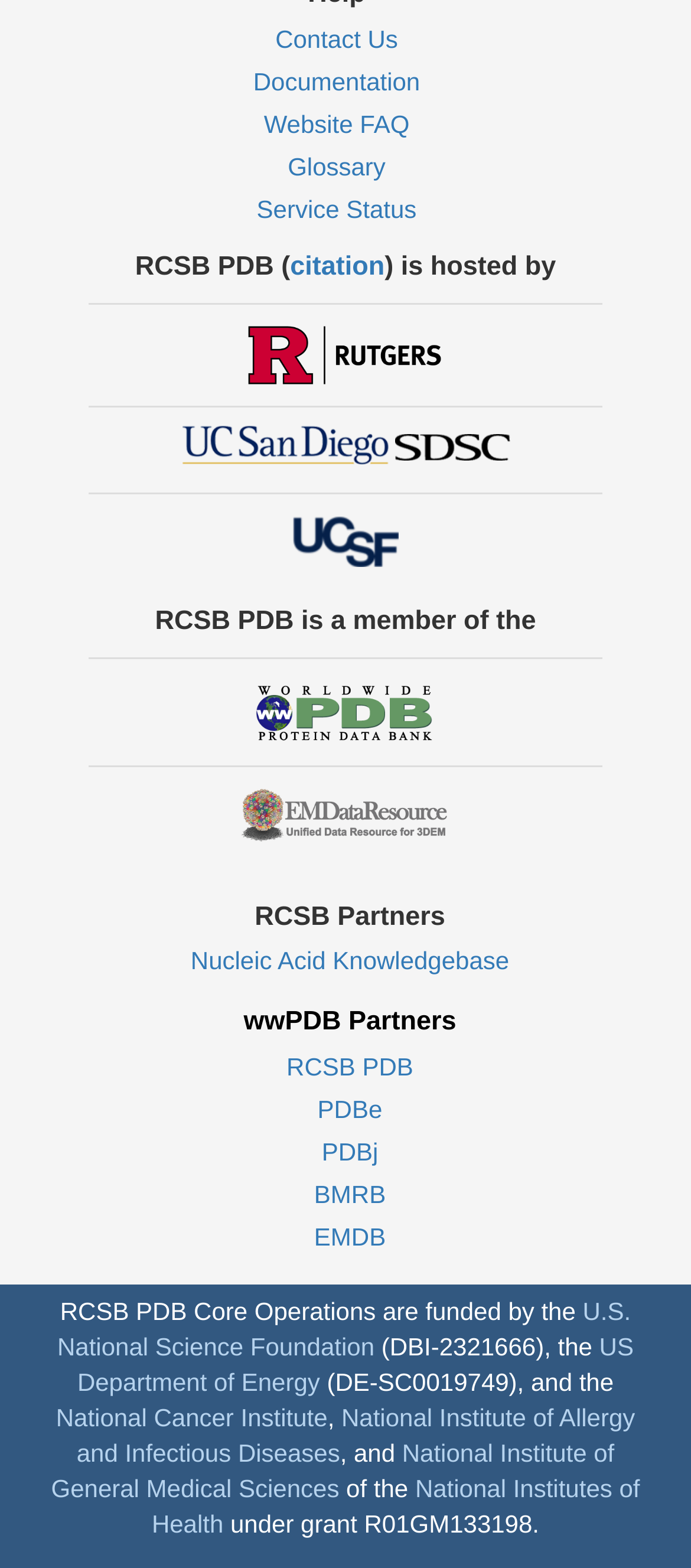Please identify the bounding box coordinates of the area that needs to be clicked to follow this instruction: "View the citation".

[0.42, 0.16, 0.557, 0.18]